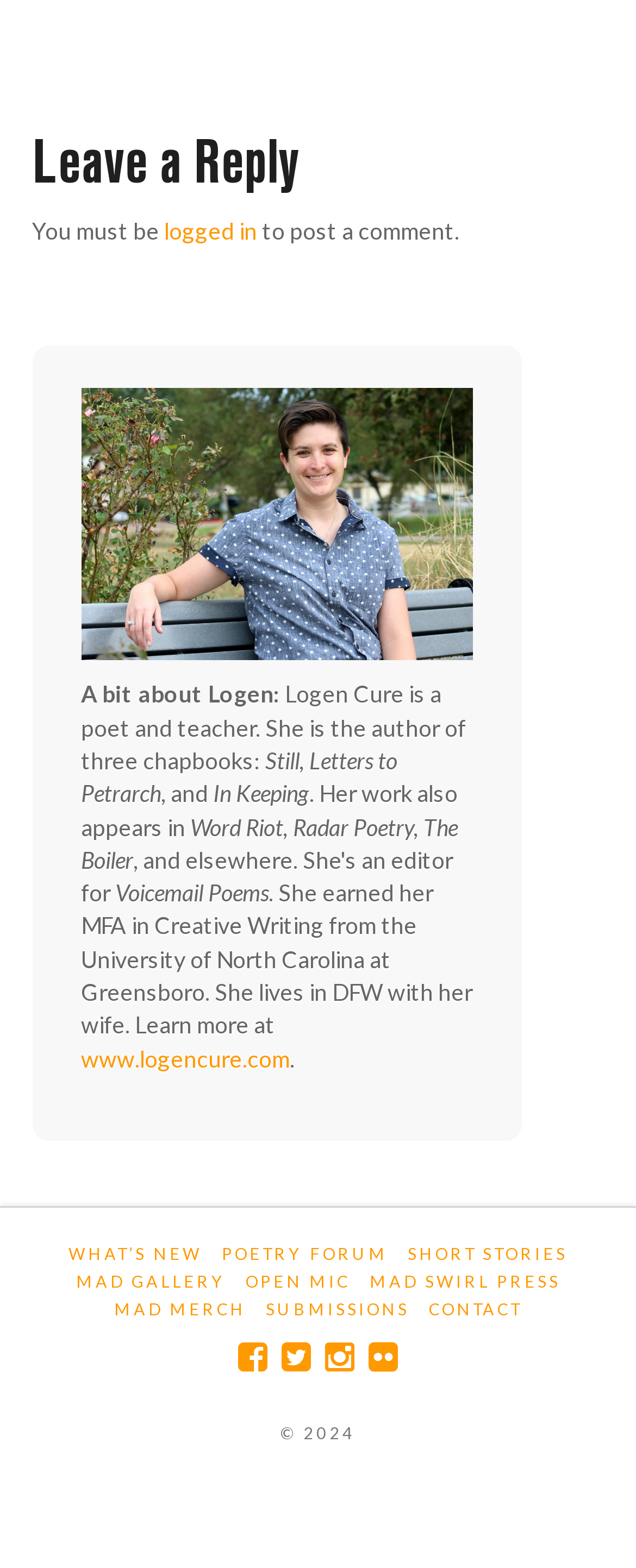What is the copyright year of the website?
Provide a detailed and well-explained answer to the question.

The copyright year is mentioned at the bottom of the webpage as '© 2024'.